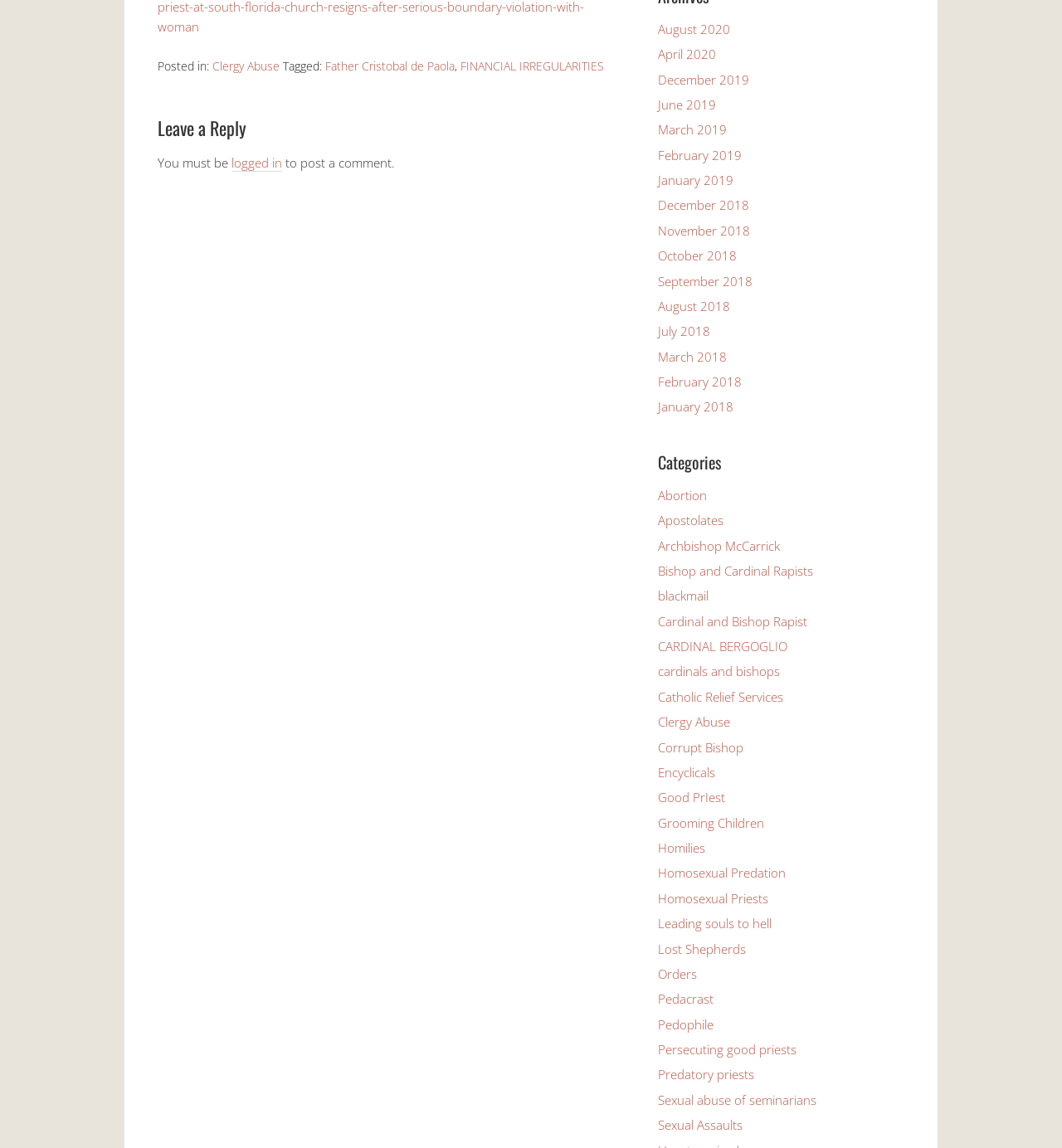Based on the provided description, "Leading souls to hell", find the bounding box of the corresponding UI element in the screenshot.

[0.62, 0.797, 0.727, 0.812]